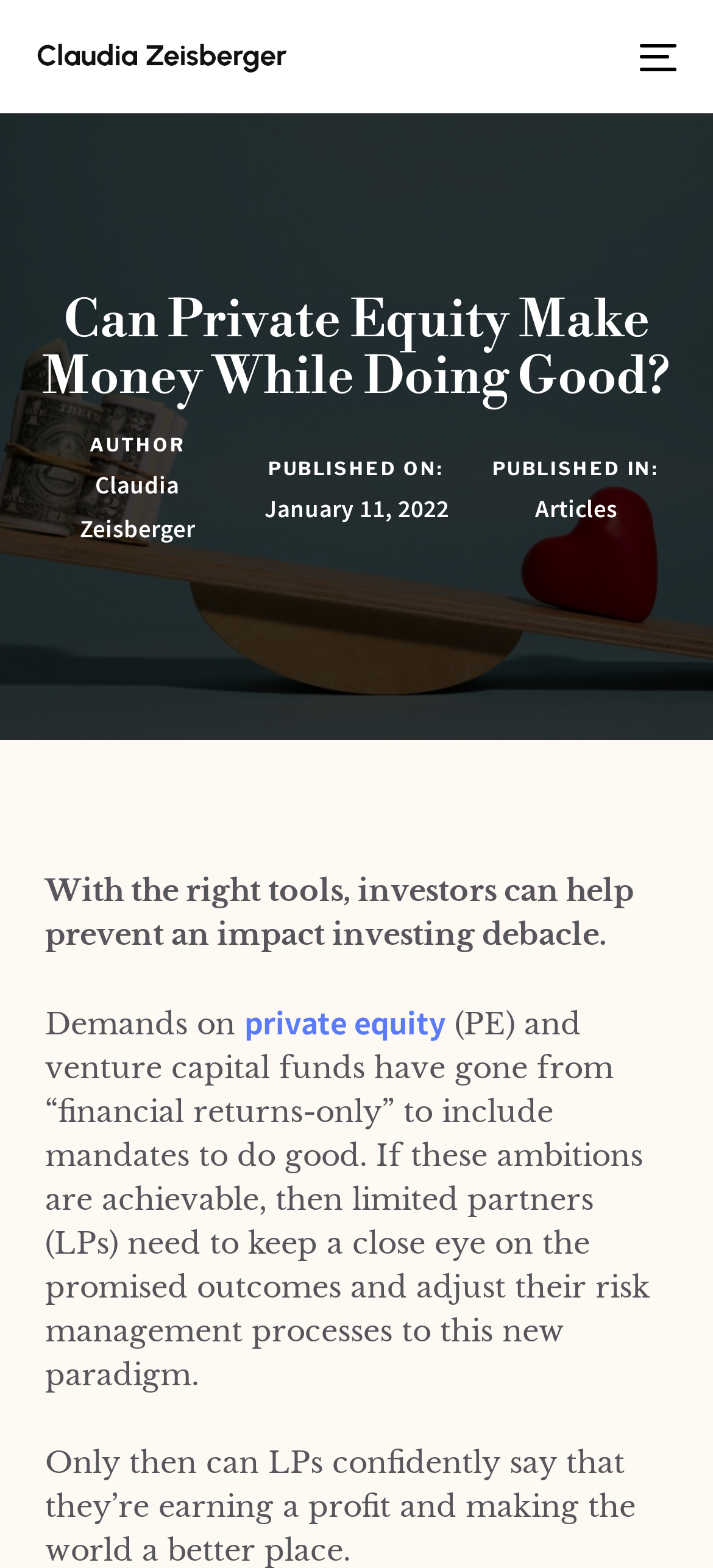Describe all the significant parts and information present on the webpage.

The webpage is an article titled "Can Private Equity Make Money While Doing Good?" by Claudia Zeisberger. At the top left corner, there is a button to toggle navigation. Next to it, there is a link to the author's name, accompanied by a small image of Claudia Zeisberger. 

Below the navigation button and the author's information, there is a large header section that spans the entire width of the page. The header contains the article title in a prominent font, followed by the author's name and a publication date of January 11, 2022. The publication information is divided into two sections: "PUBLISHED ON" and "PUBLISHED IN", with the latter indicating that the article is part of the "Articles" category.

The main content of the article starts below the header section. The first paragraph is a brief summary of the article, stating that investors can prevent an impact investing debacle with the right tools. The text then continues to explain the changing demands on private equity and venture capital funds, which now include mandates to do good in addition to financial returns. The article emphasizes the importance of limited partners keeping a close eye on the promised outcomes and adjusting their risk management processes accordingly.